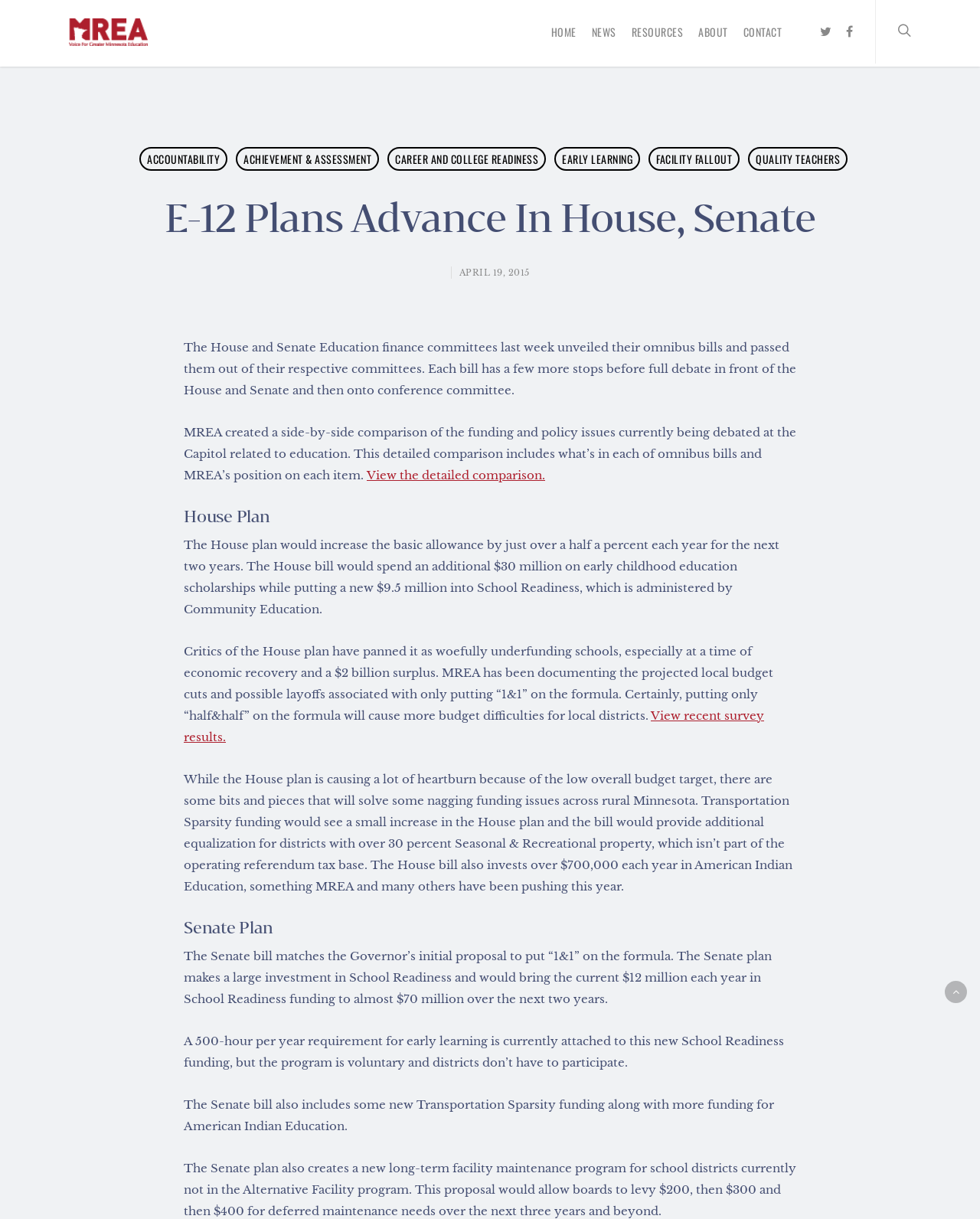What is the purpose of the School Readiness program?
Using the image provided, answer with just one word or phrase.

Early childhood education